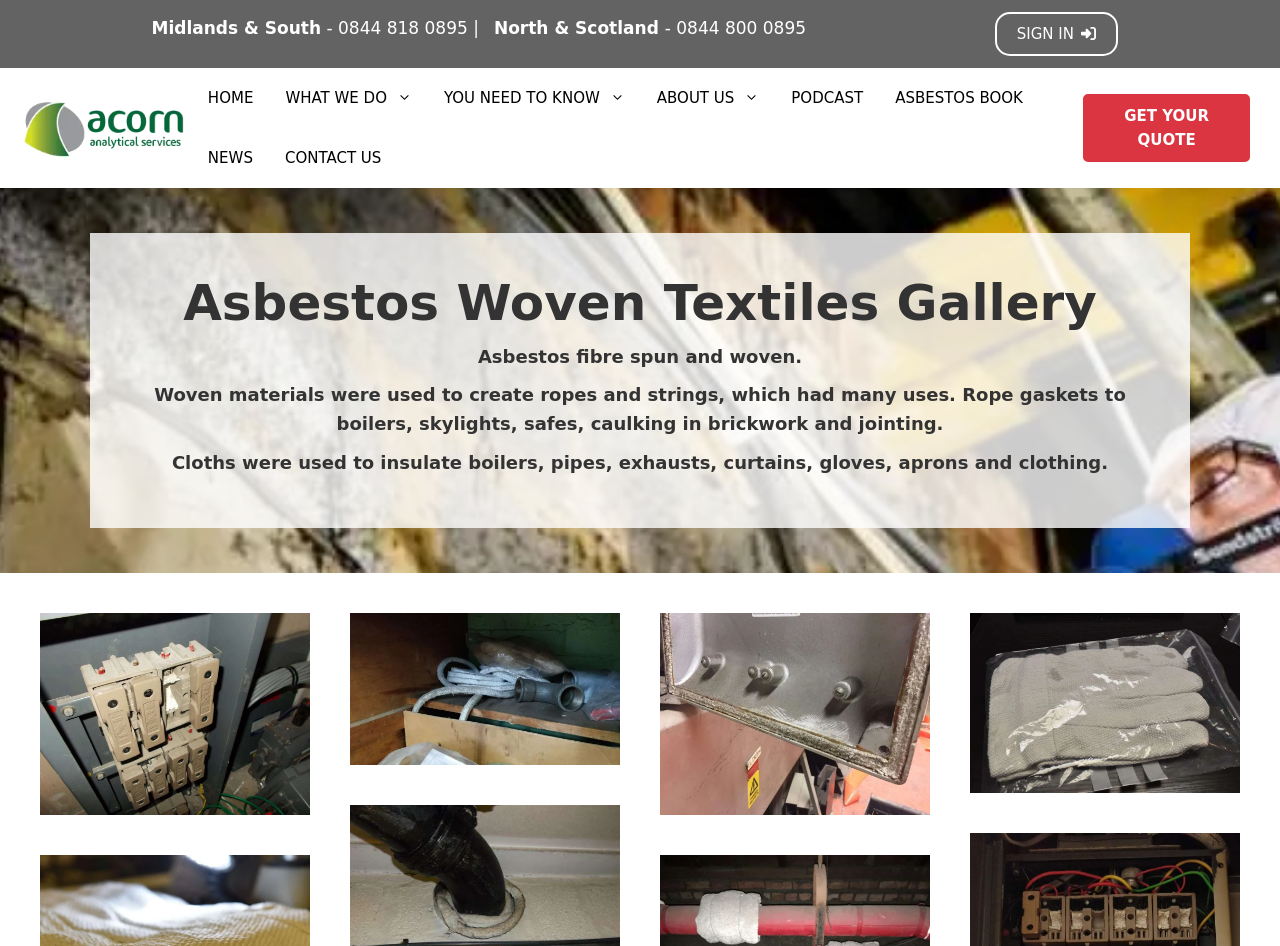Please identify the bounding box coordinates of the element on the webpage that should be clicked to follow this instruction: "Click the 'ASBESTOS BOOK' link". The bounding box coordinates should be given as four float numbers between 0 and 1, formatted as [left, top, right, bottom].

[0.687, 0.072, 0.812, 0.135]